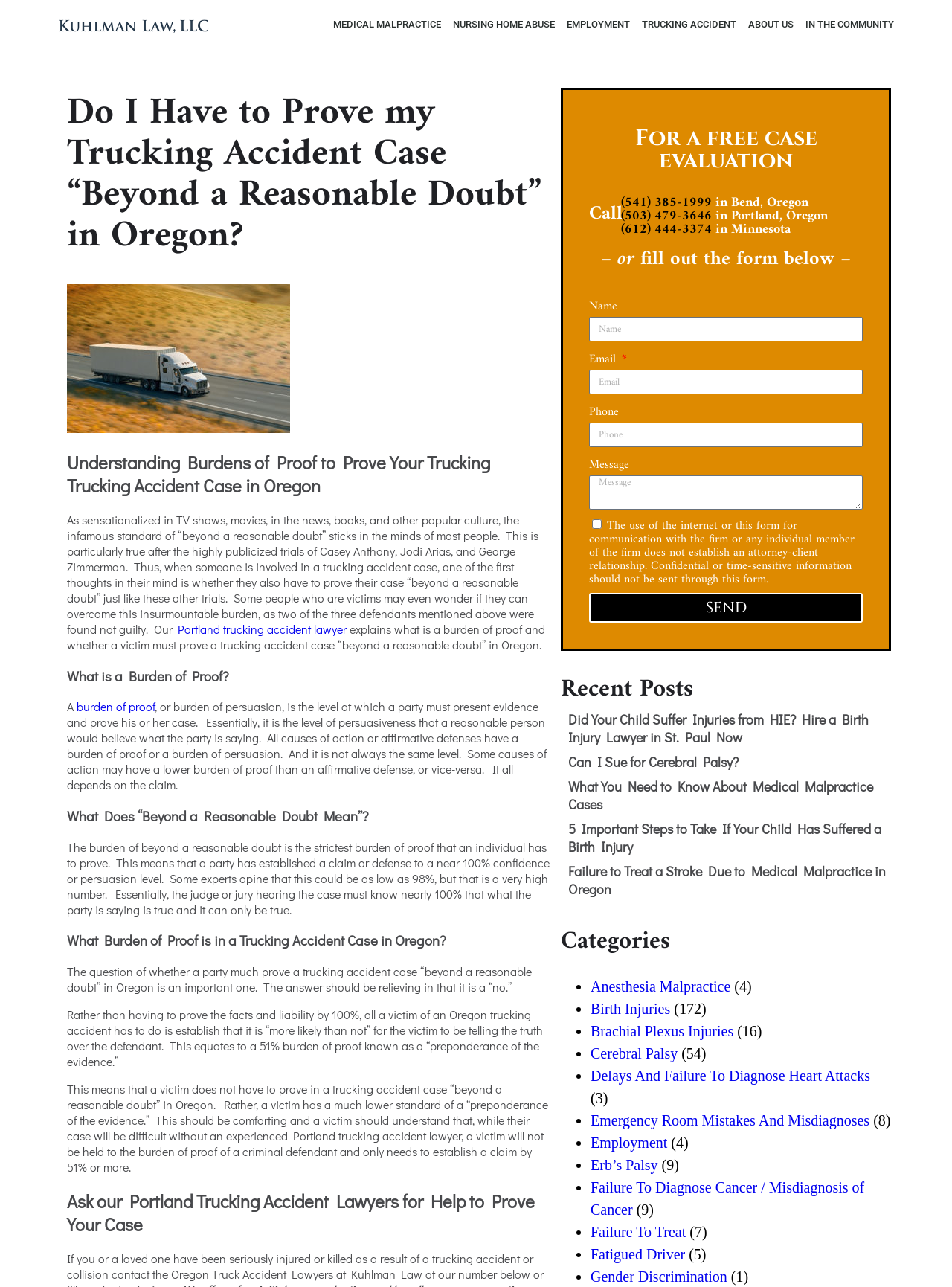Please determine the bounding box of the UI element that matches this description: Emergency Room Mistakes And Misdiagnoses. The coordinates should be given as (top-left x, top-left y, bottom-right x, bottom-right y), with all values between 0 and 1.

[0.62, 0.864, 0.913, 0.877]